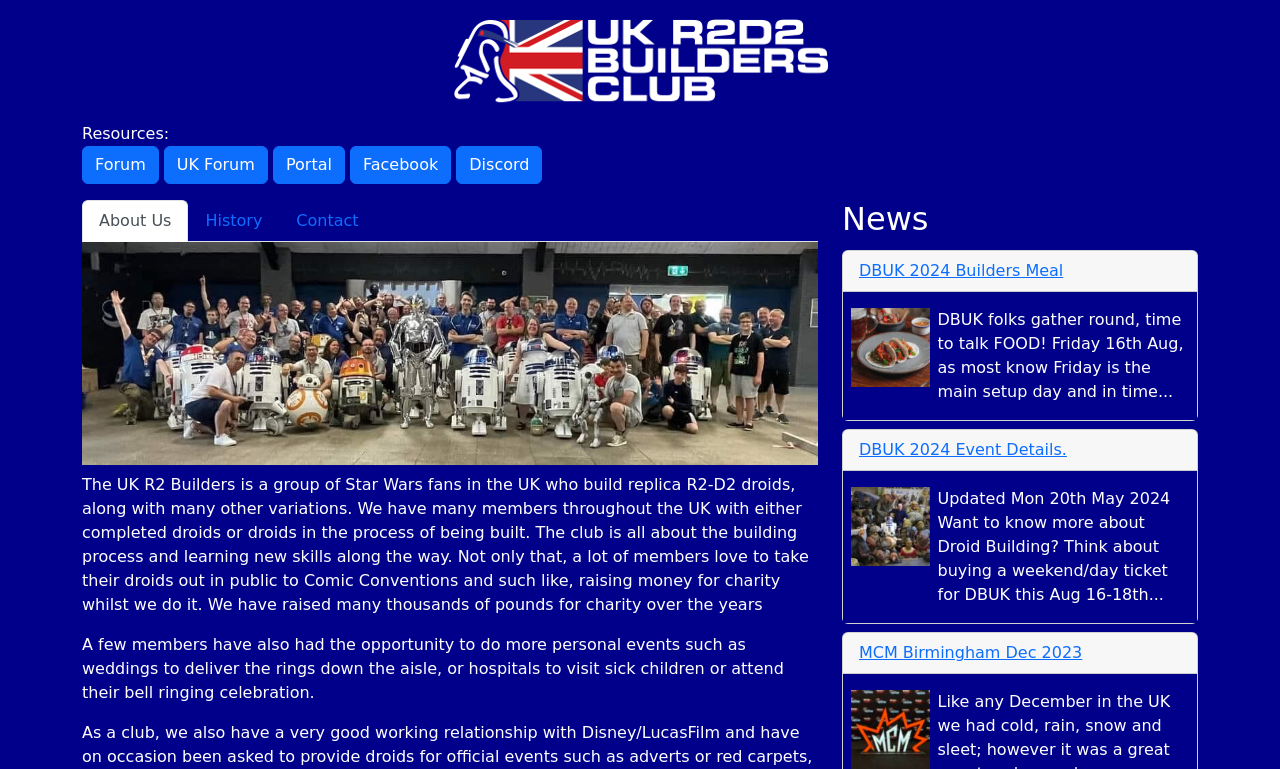Could you locate the bounding box coordinates for the section that should be clicked to accomplish this task: "Select the History tab".

[0.147, 0.26, 0.218, 0.315]